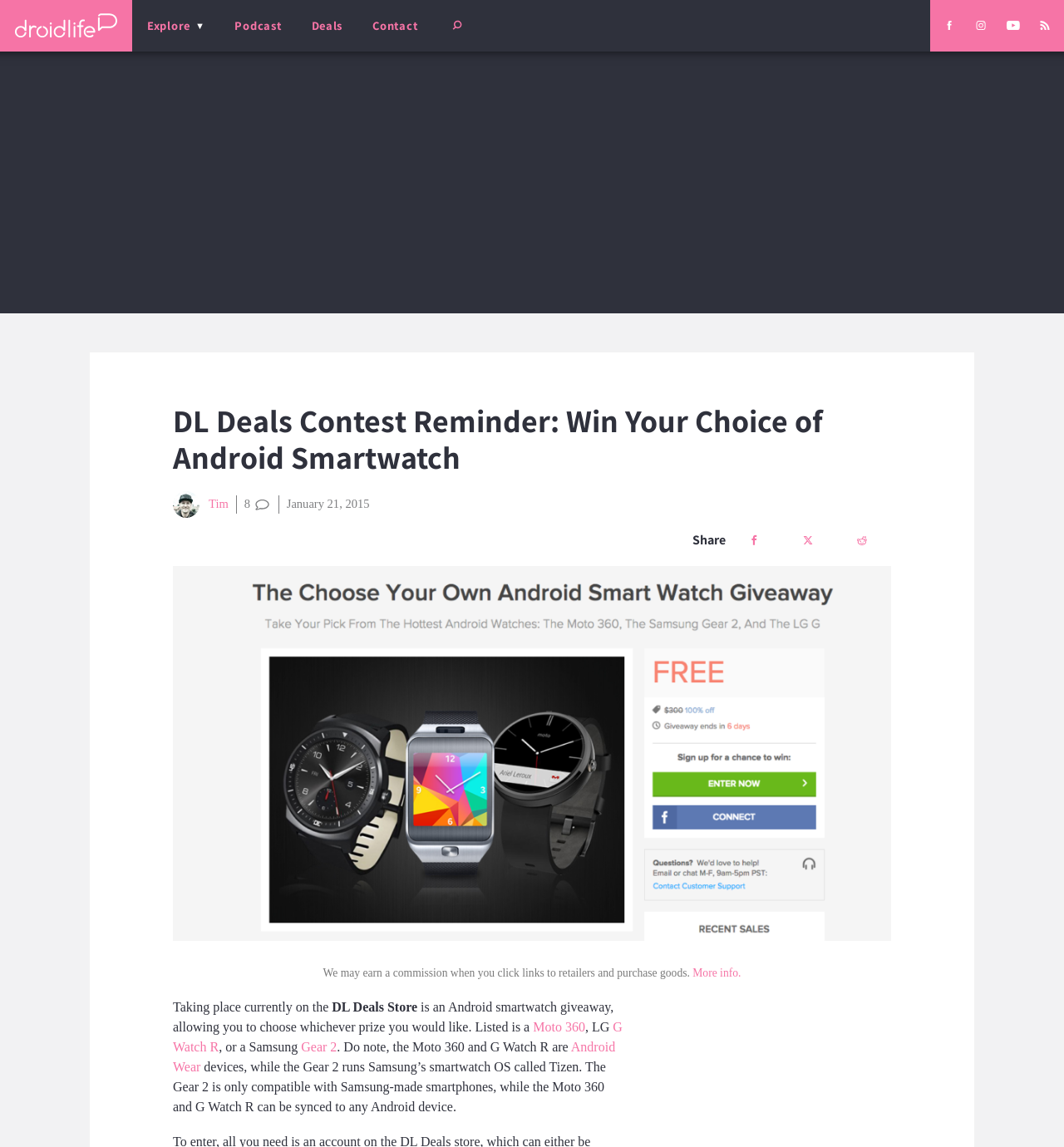Pinpoint the bounding box coordinates for the area that should be clicked to perform the following instruction: "Enter the contest to win an Android smartwatch".

[0.162, 0.352, 0.837, 0.488]